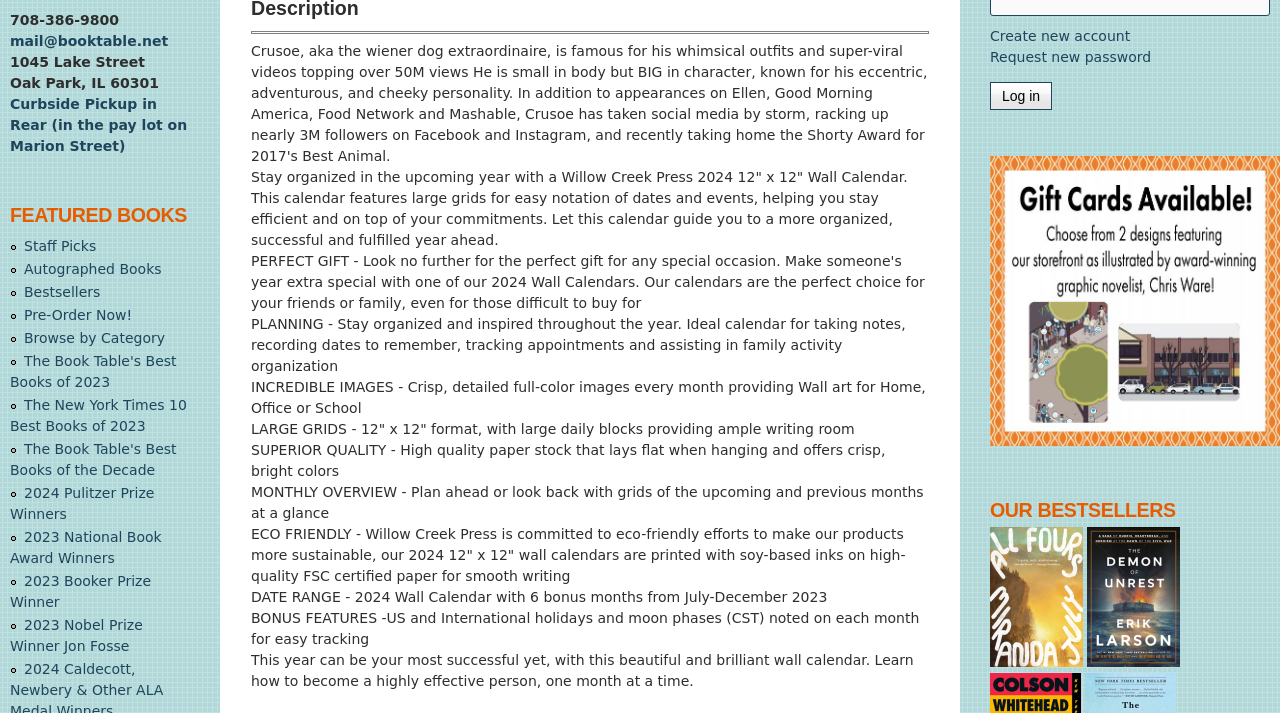Using the webpage screenshot, find the UI element described by Staff Picks. Provide the bounding box coordinates in the format (top-left x, top-left y, bottom-right x, bottom-right y), ensuring all values are floating point numbers between 0 and 1.

[0.019, 0.334, 0.075, 0.357]